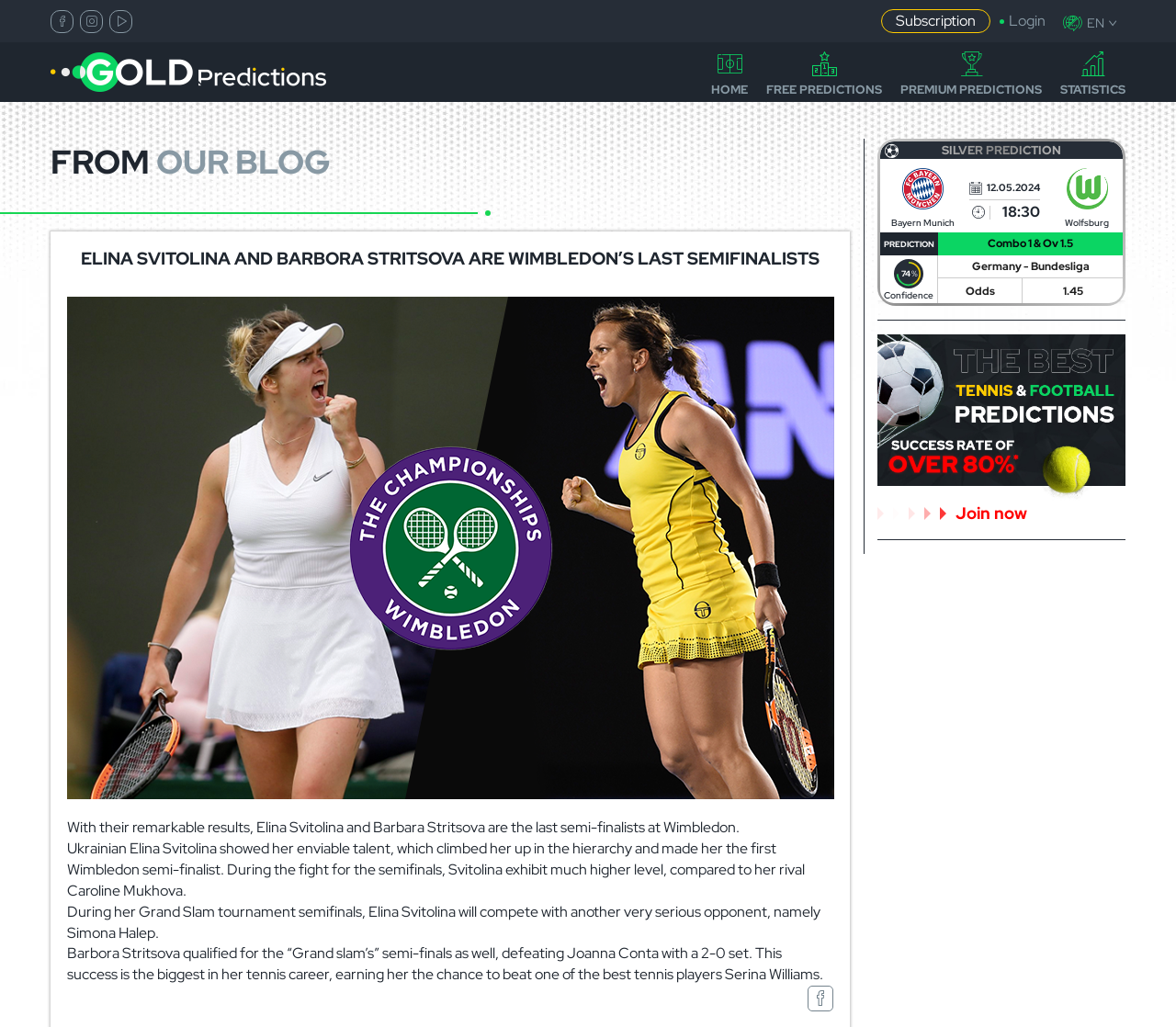Provide the bounding box coordinates for the area that should be clicked to complete the instruction: "Login to the website".

[0.842, 0.013, 0.889, 0.028]